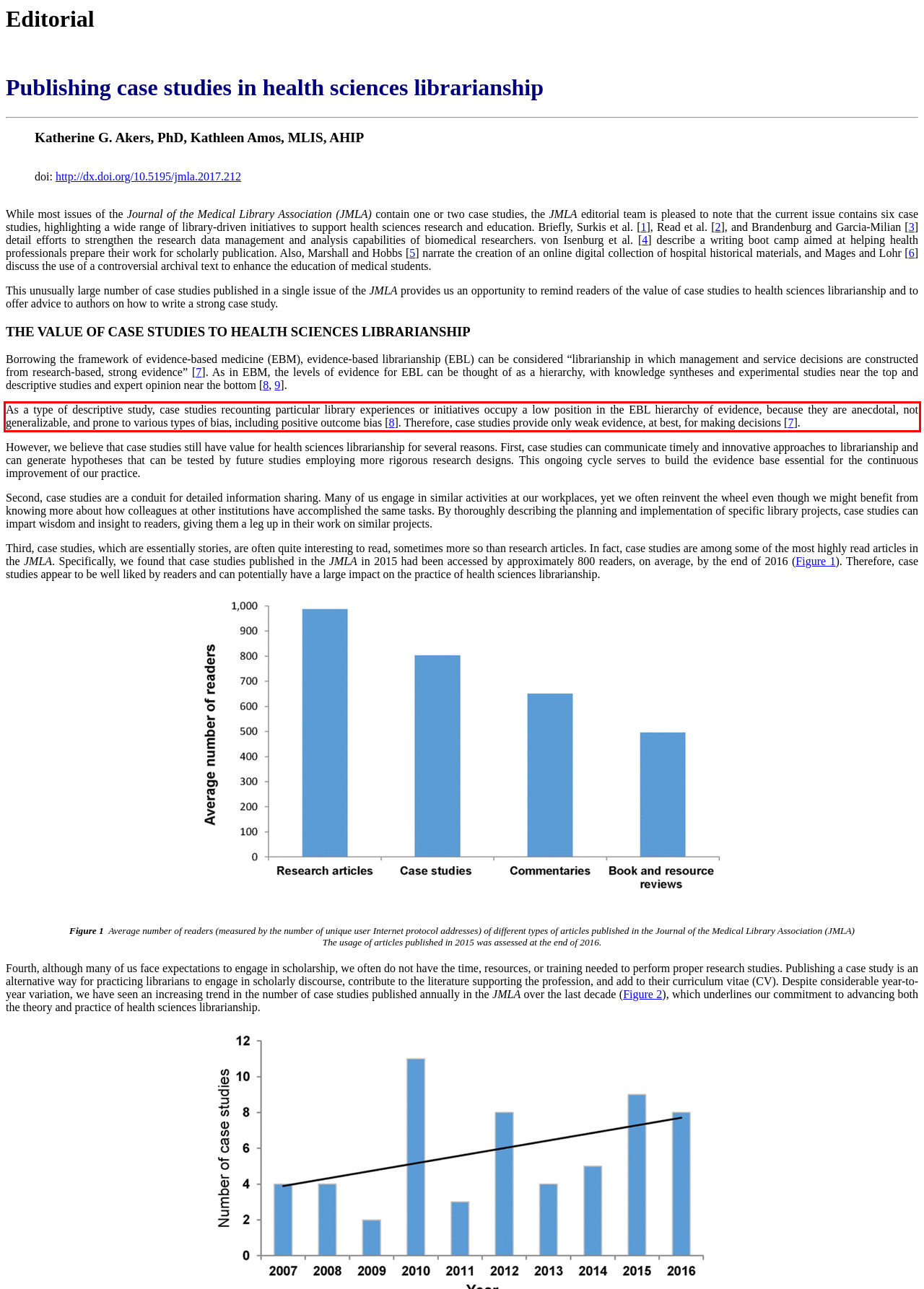You are provided with a screenshot of a webpage featuring a red rectangle bounding box. Extract the text content within this red bounding box using OCR.

As a type of descriptive study, case studies recounting particular library experiences or initiatives occupy a low position in the EBL hierarchy of evidence, because they are anecdotal, not generalizable, and prone to various types of bias, including positive outcome bias [8]. Therefore, case studies provide only weak evidence, at best, for making decisions [7].